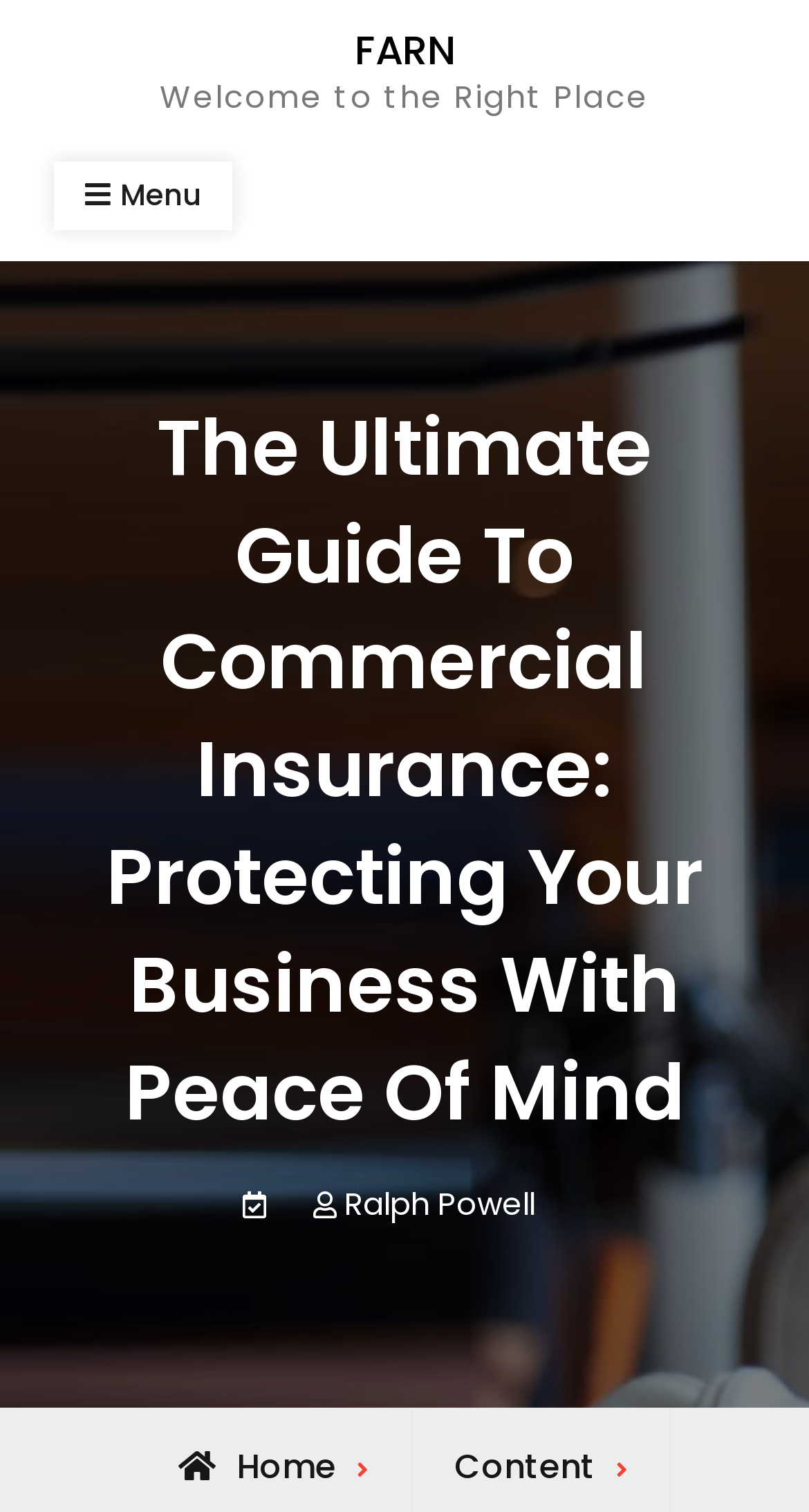Using the information in the image, could you please answer the following question in detail:
What are the main sections of the website?

The main sections of the website can be found at the bottom of the webpage, where there are links to 'Home' and 'Content'. These are likely the main sections of the website, allowing users to navigate to different parts of the site.